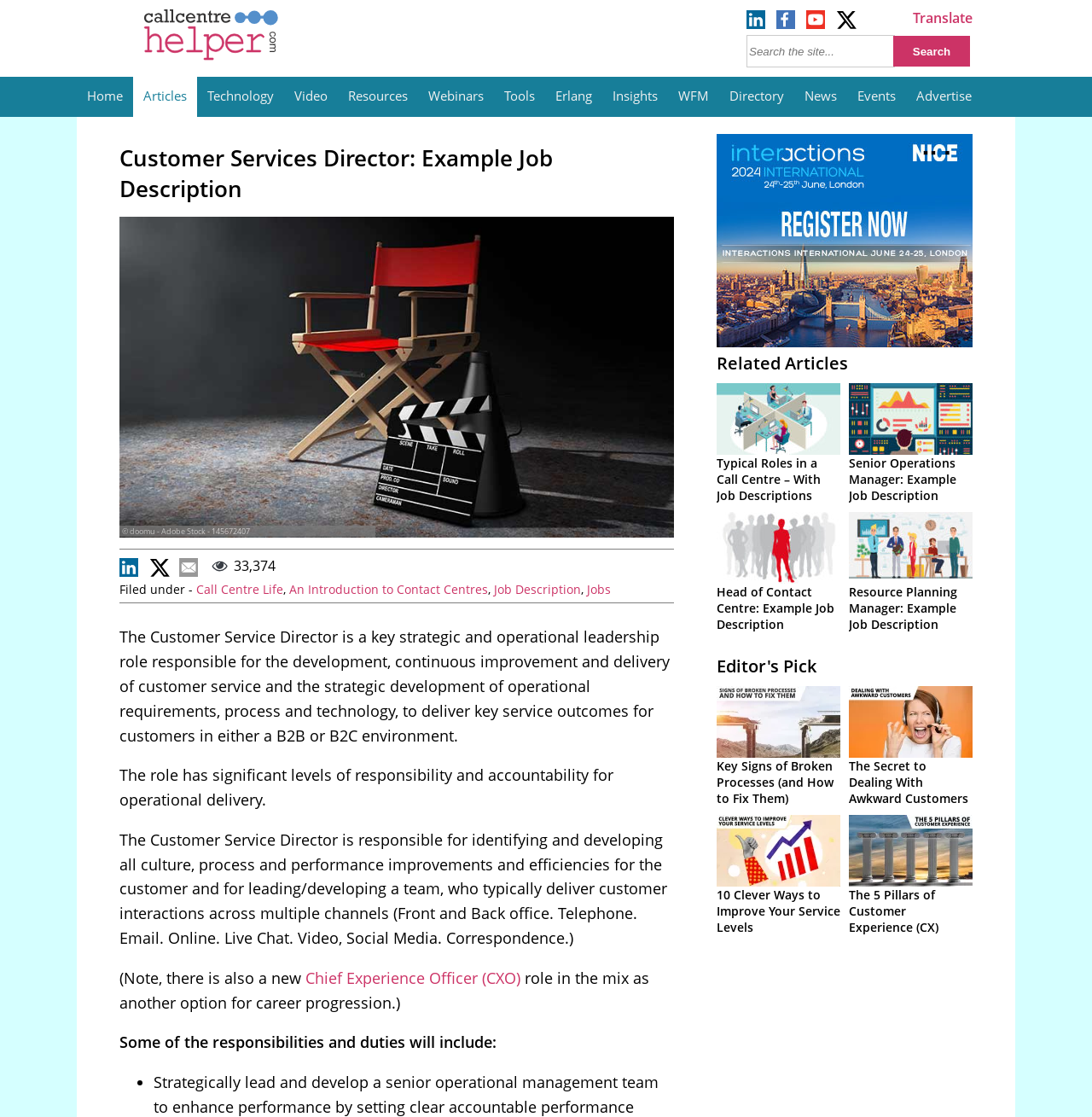From the element description: "aria-label="Next page"", extract the bounding box coordinates of the UI element. The coordinates should be expressed as four float numbers between 0 and 1, in the order [left, top, right, bottom].

None